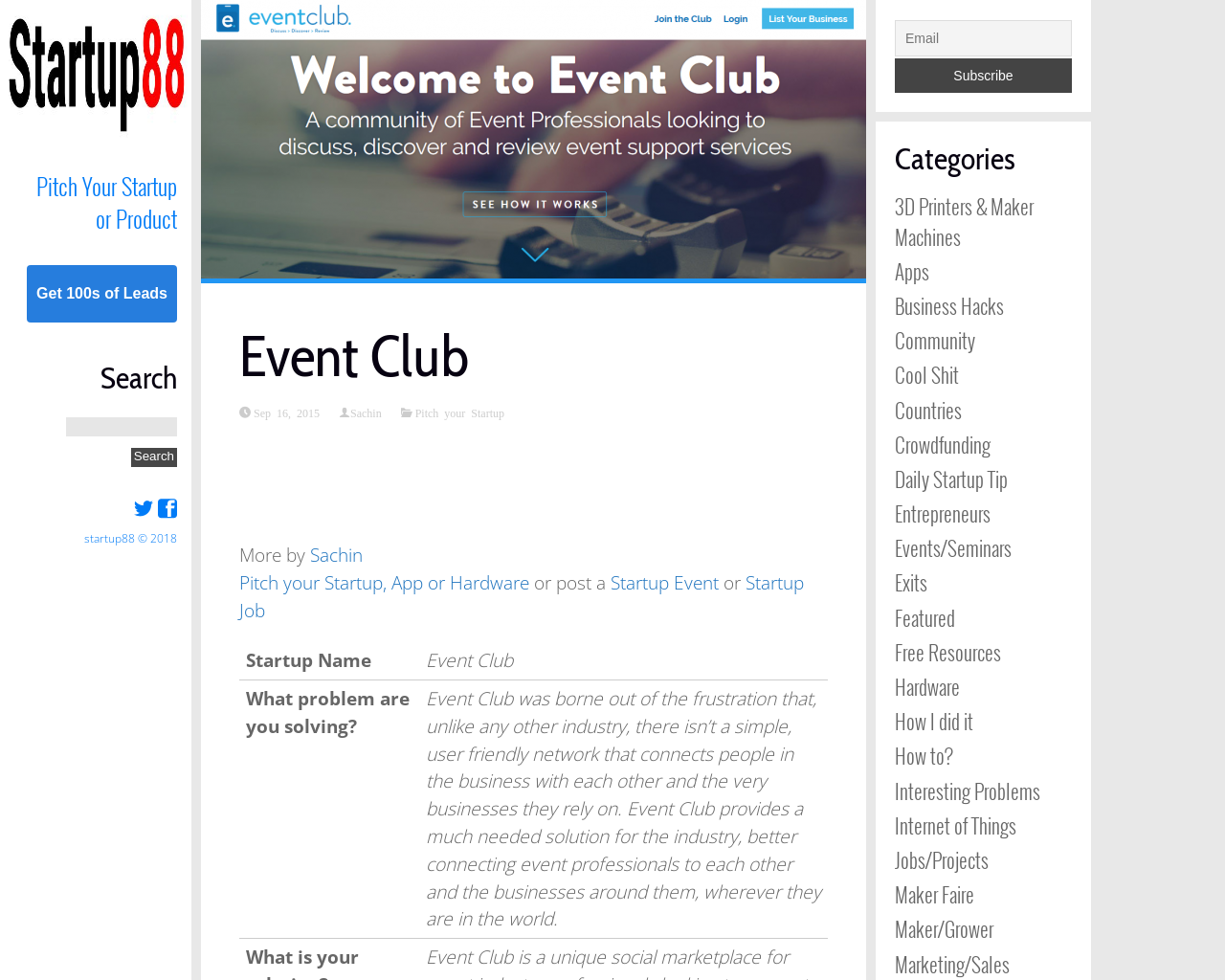What type of startups can be pitched on this platform? From the image, respond with a single word or brief phrase.

App or Hardware